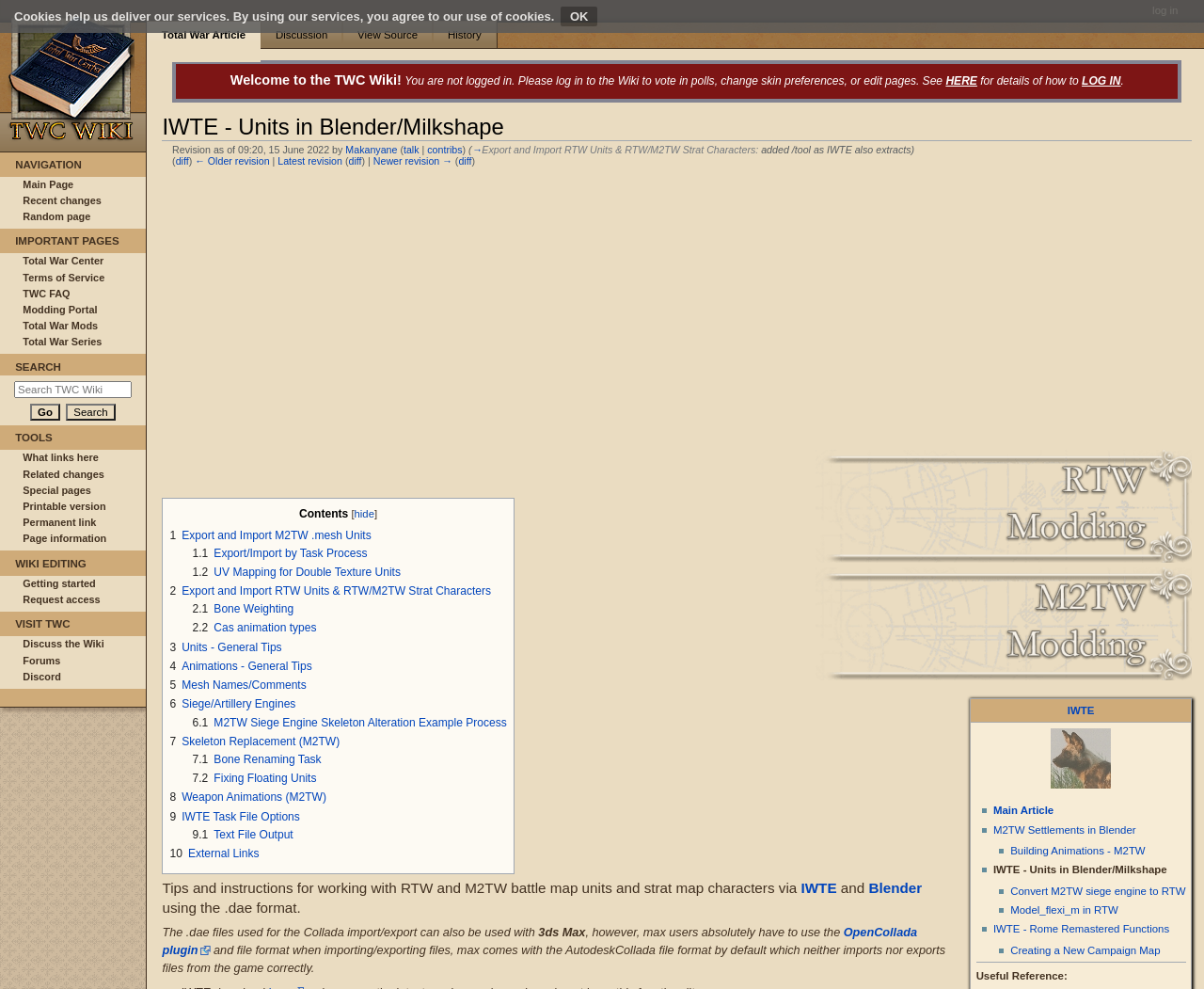Show the bounding box coordinates for the HTML element as described: "7.1 Bone Renaming Task".

[0.16, 0.761, 0.267, 0.774]